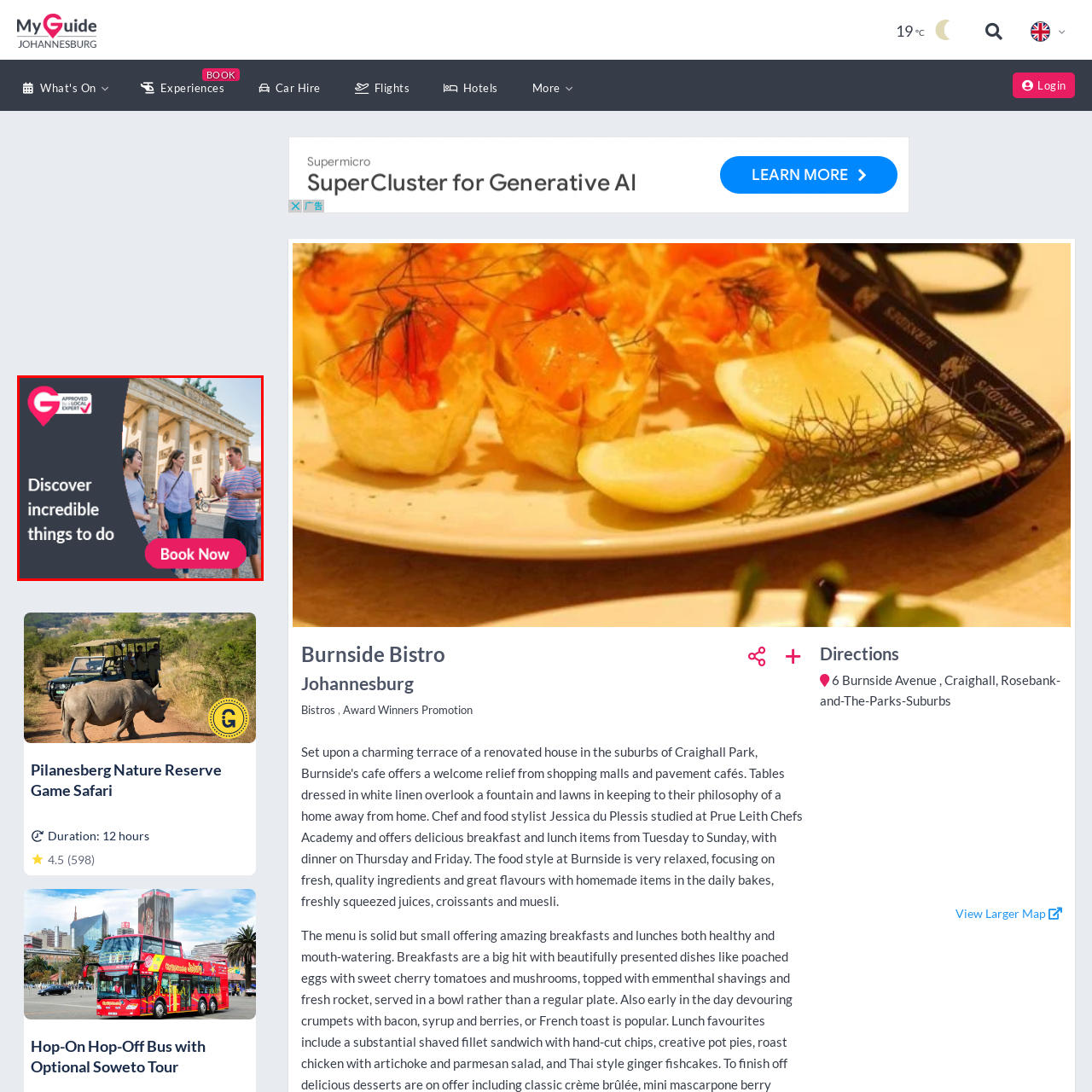Give an in-depth description of the picture inside the red marked area.

The image features a promotional banner highlighting travel experiences and activities, particularly aimed at visitors looking to explore and engage with local attractions. 

The banner emphasizes the phrase "Discover incredible things to do," appealing to adventure seekers and travelers. It also includes a prominent "Book Now" button, encouraging immediate action. In the background, a group of three tourists stands in front of an iconic landmark, showcasing a friendly and engaging atmosphere, ideal for exploring the richness of their surroundings. The image is marked with an approval badge, indicating that these experiences have been vetted by a local expert, adding a layer of credibility and trust to the offerings.